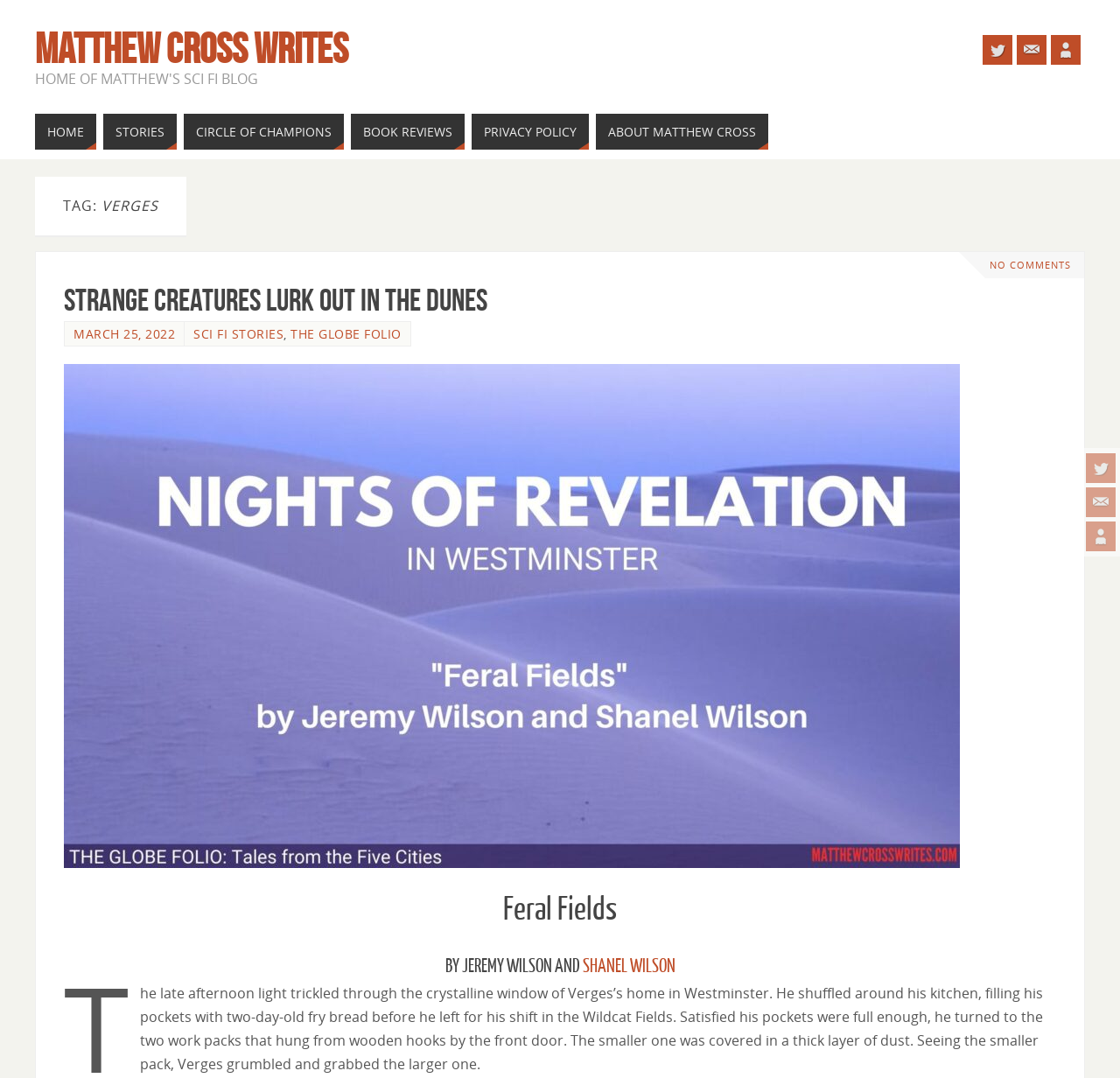Predict the bounding box of the UI element that fits this description: "Stories".

[0.092, 0.106, 0.158, 0.139]